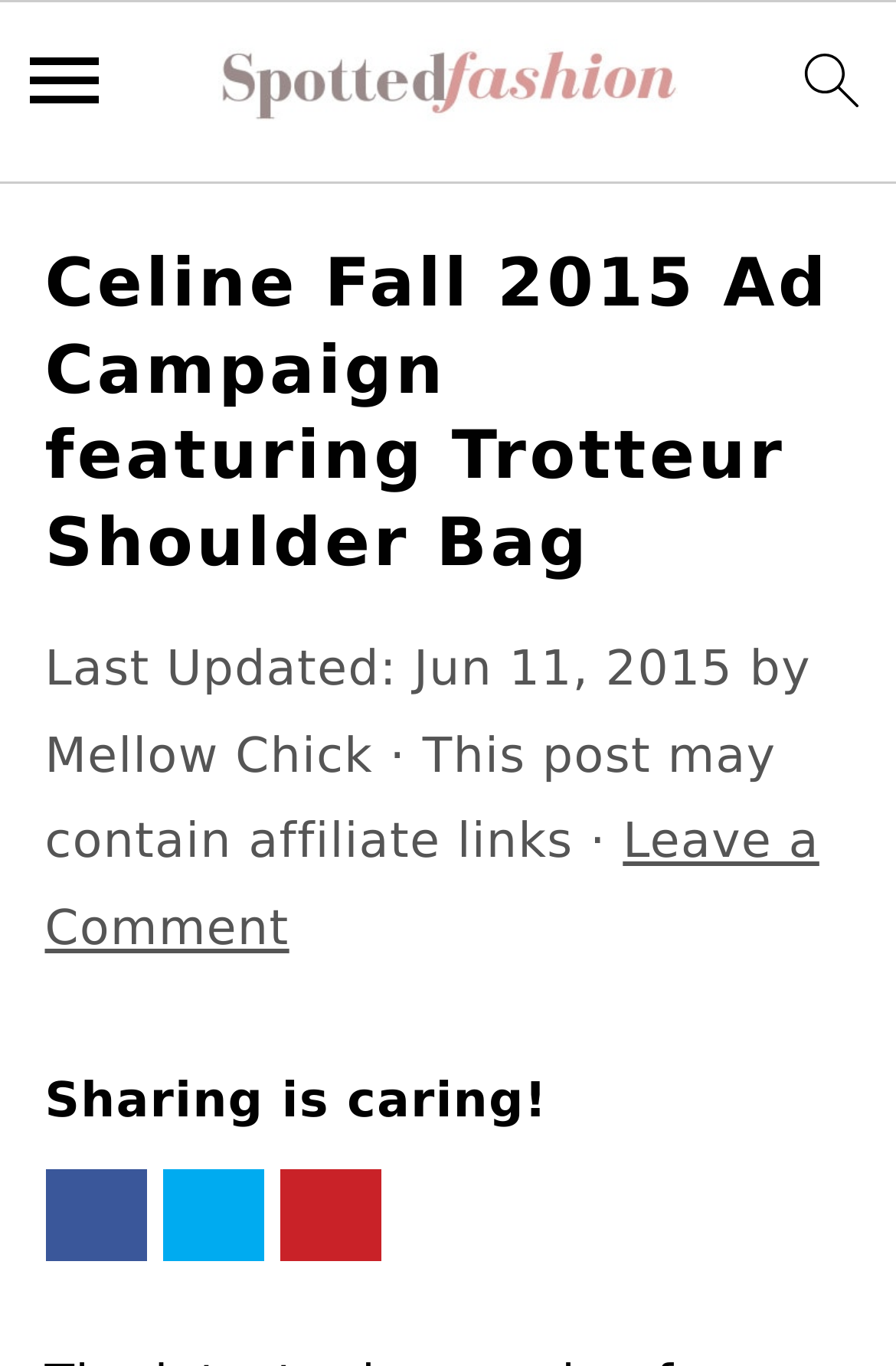Summarize the webpage with intricate details.

The webpage is about Celine's Fall 2015 Ad Campaign featuring the Trotteur Shoulder Bag. At the top left corner, there are four links to skip to different sections of the page: primary navigation, main content, primary sidebar, and footer. Next to these links, there is a menu icon. 

On the top center, there is a link to go to the homepage, accompanied by an image. On the top right corner, there is a search icon, also accompanied by an image. 

Below these elements, there is a header section that spans almost the entire width of the page. Within this section, there is a heading that displays the title of the webpage. Below the heading, there is a line of text that indicates when the post was last updated, followed by the date "Jun 11, 2015" and the author's name "Mellow Chick". 

Further down, there is a line of text that mentions affiliate links, and a link to leave a comment. Below this, there is a text that says "Sharing is caring!" and three social media sharing links/buttons: Share on Facebook, Share on Twitter, and Save to Pinterest.